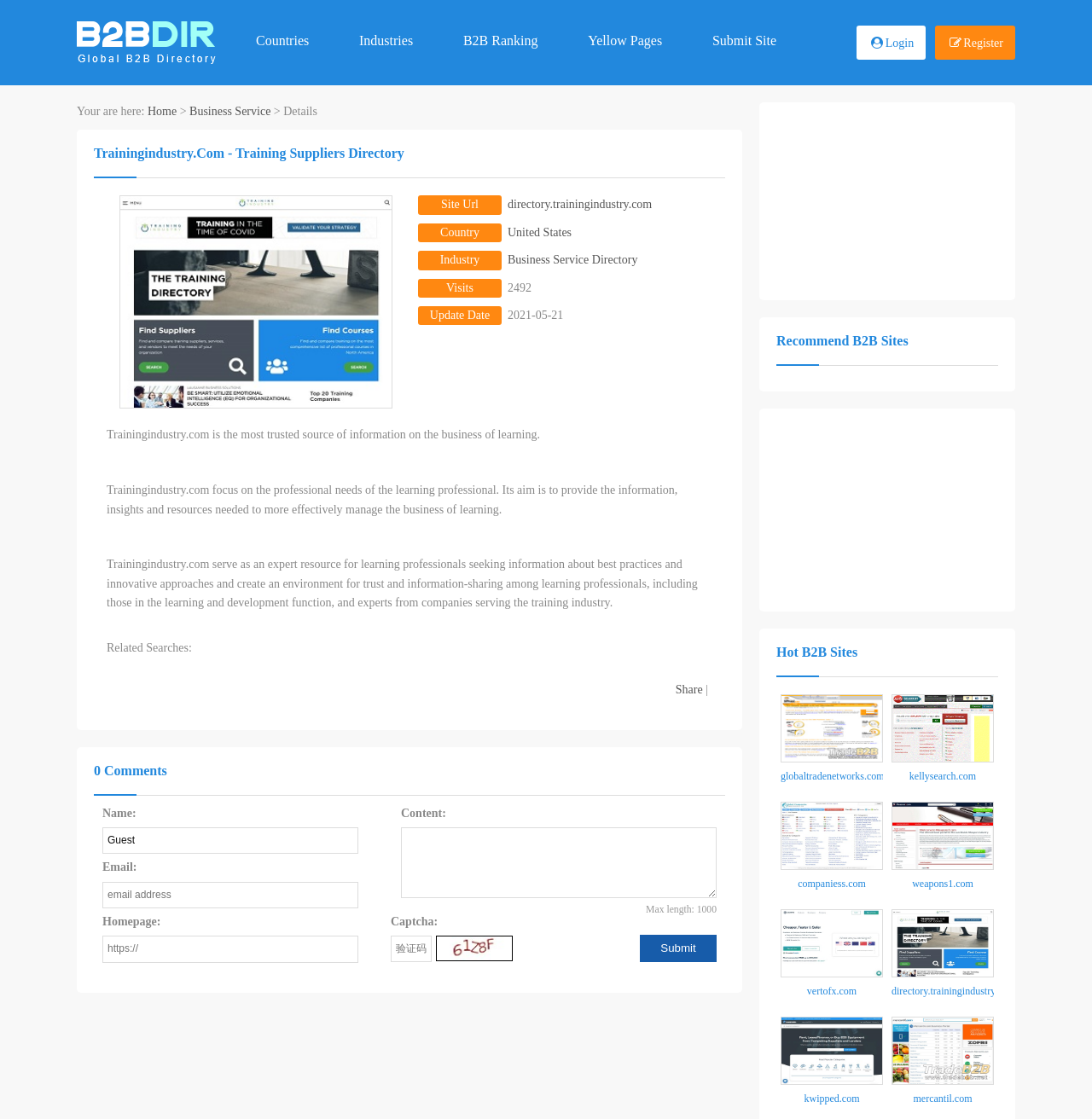Please provide a brief answer to the question using only one word or phrase: 
What is the country of the website?

United States